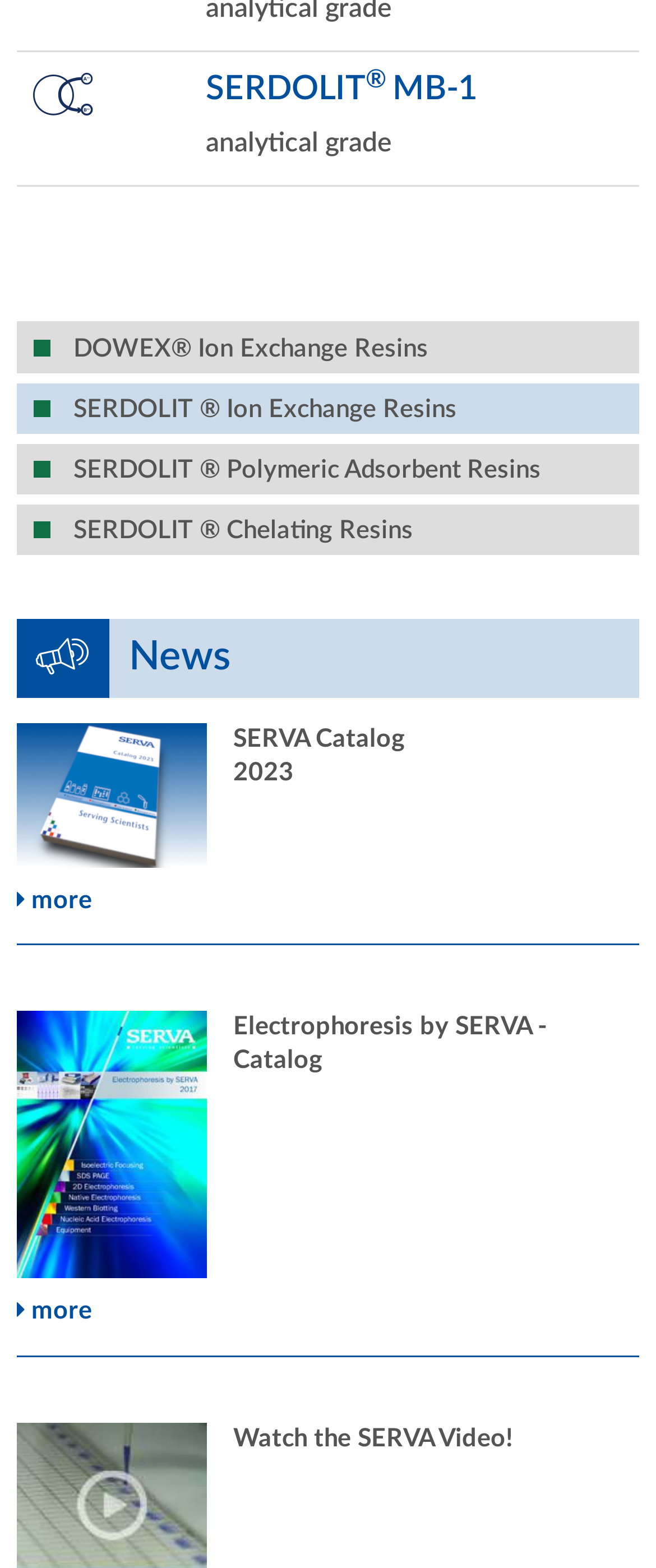Bounding box coordinates are specified in the format (top-left x, top-left y, bottom-right x, bottom-right y). All values are floating point numbers bounded between 0 and 1. Please provide the bounding box coordinate of the region this sentence describes: parent_node: SERVA Catalog

[0.025, 0.461, 0.314, 0.553]